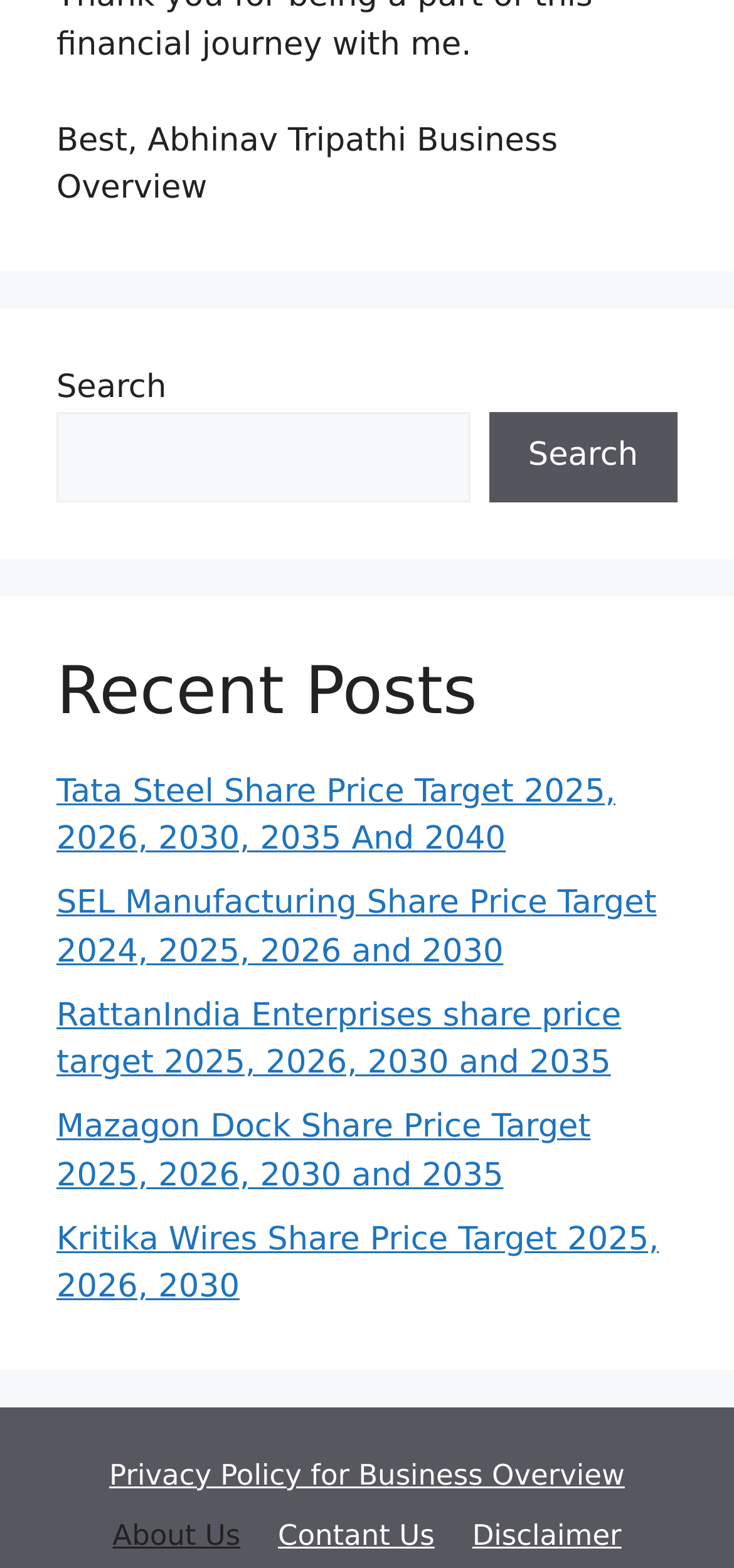What is the purpose of the search box?
Refer to the image and give a detailed answer to the question.

The search box is located in the top section of the page, and it has a static text element next to it that reads 'Search'. This suggests that the purpose of the search box is to allow users to search for something.